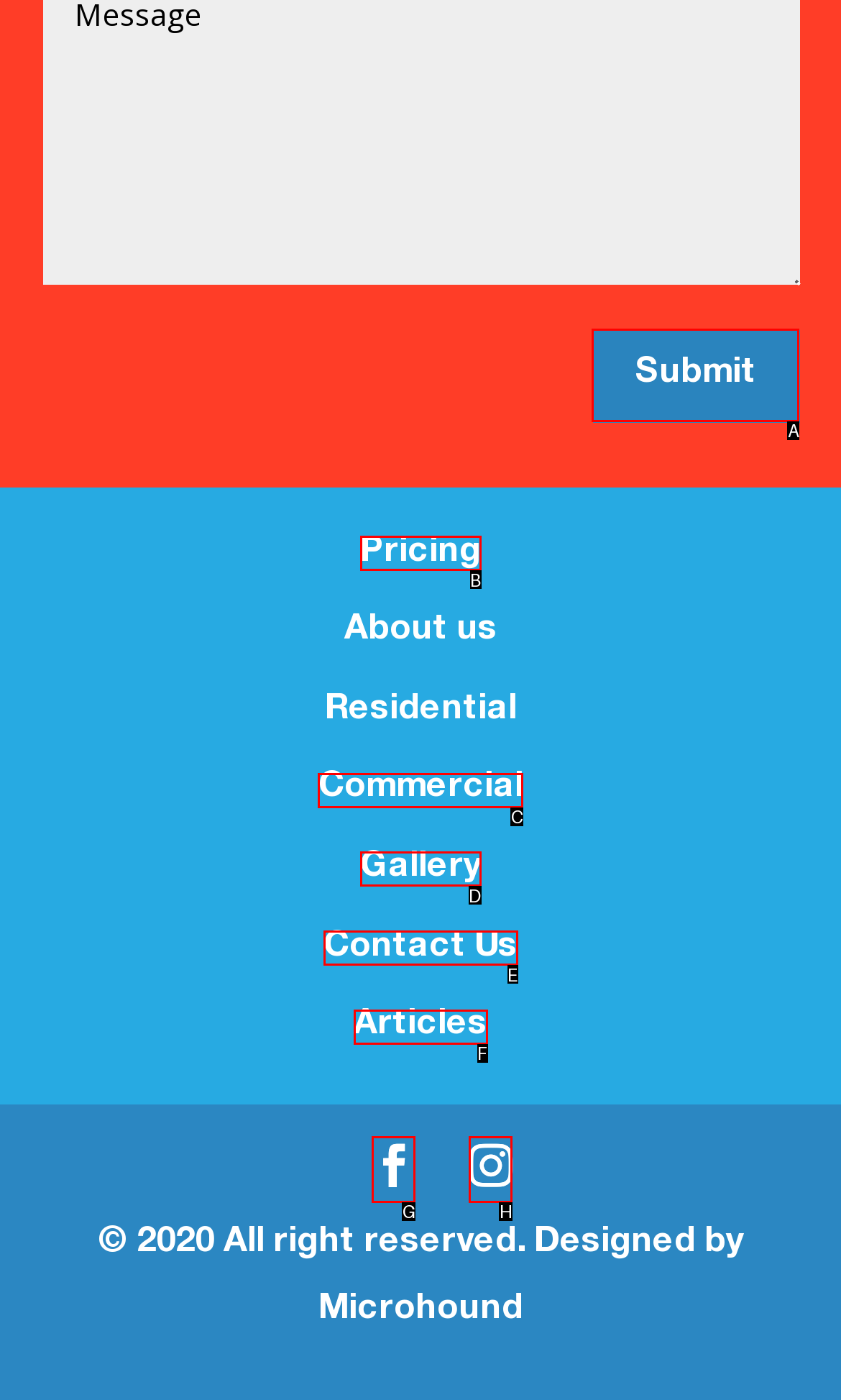Identify the letter of the UI element you should interact with to perform the task: Click the Submit button
Reply with the appropriate letter of the option.

A